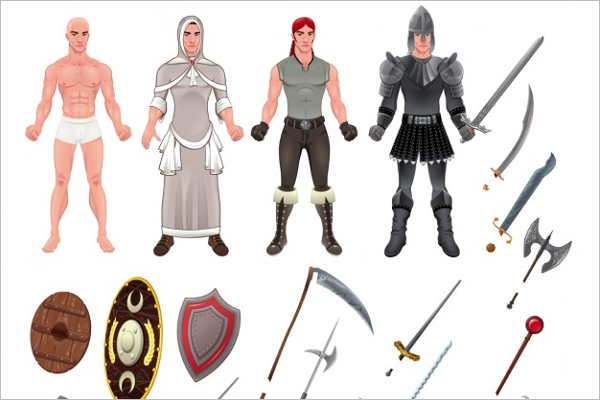Using the information in the image, give a comprehensive answer to the question: 
What type of items are on the right?

I observed the right side of the image and noticed that it features an assortment of medieval weaponry, including swords, axes, and a scythe, alongside various shields with different designs.